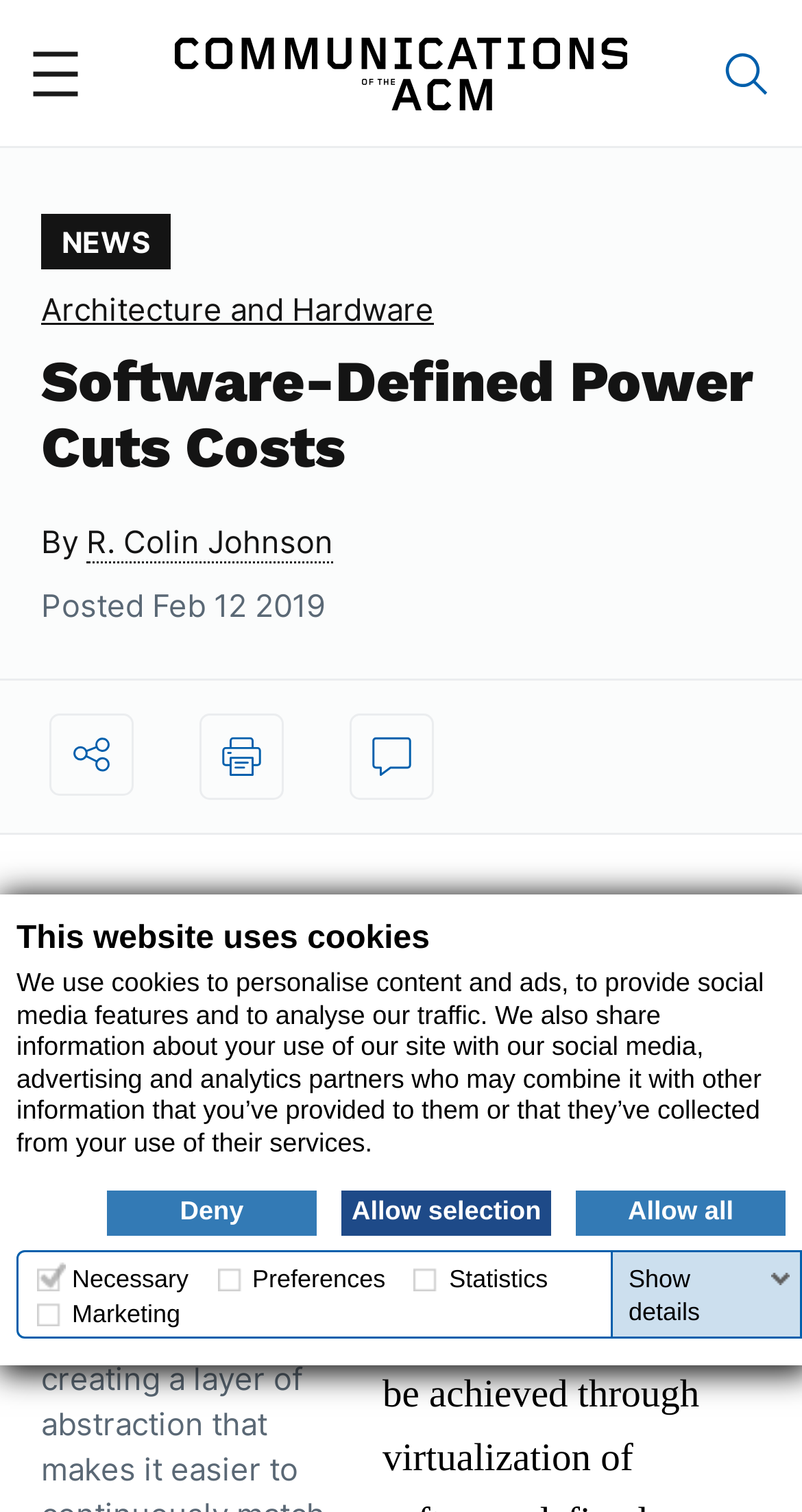Identify the bounding box coordinates of the area that should be clicked in order to complete the given instruction: "Share the article". The bounding box coordinates should be four float numbers between 0 and 1, i.e., [left, top, right, bottom].

[0.062, 0.472, 0.167, 0.527]